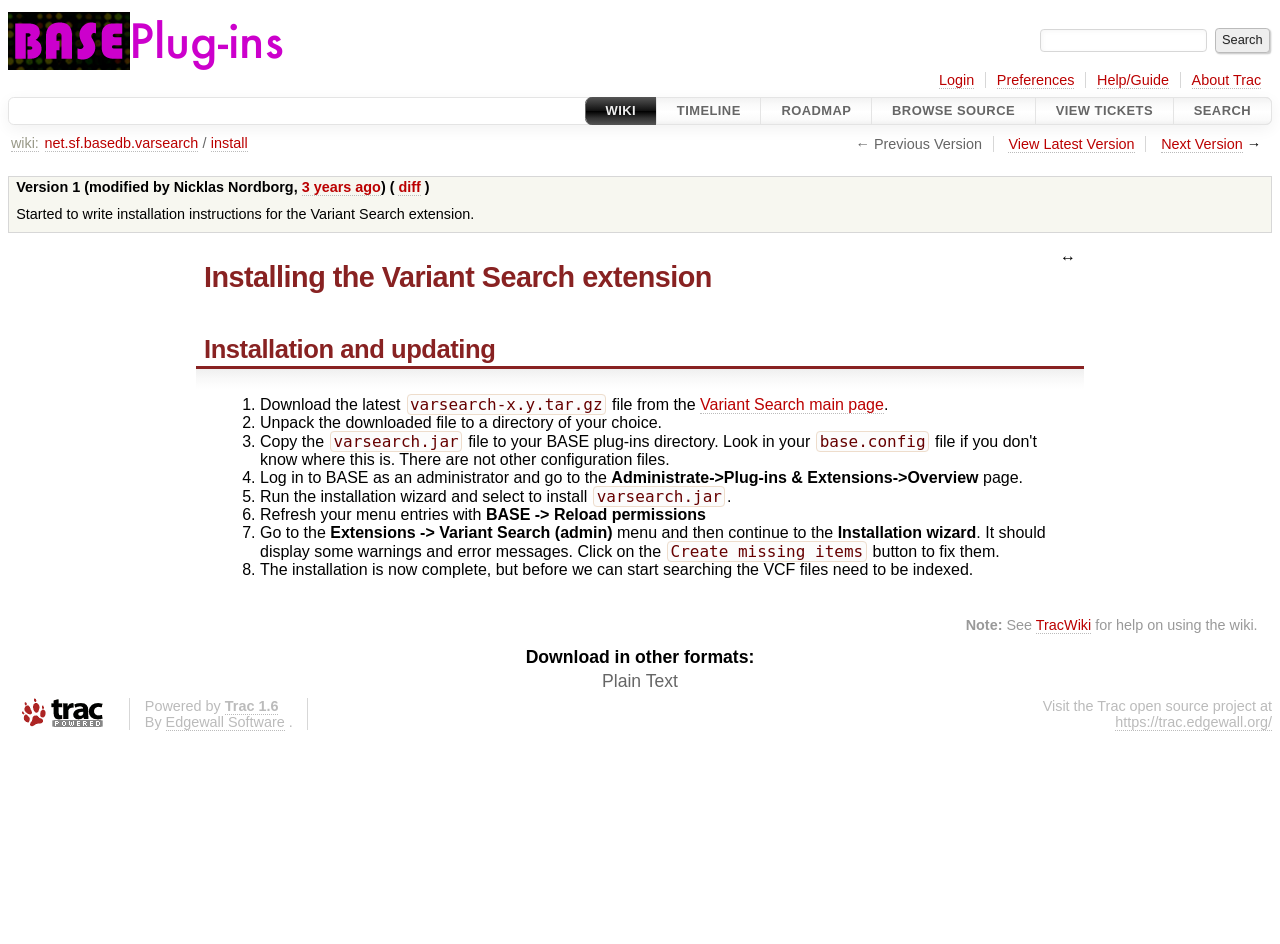Provide a thorough description of the webpage's content and layout.

This webpage is about installing the Variant Search extension for BASE plugins. At the top, there is a link to "BASE Plug-ins" with an accompanying image. Below it, there is a search button and a textbox. On the right side, there are links to "Login", "Preferences", "Help/Guide", and "About Trac".

In the main content area, there are several links to navigate to different sections of the webpage, including "WIKI", "TIMELINE", "ROADMAP", "BROWSE SOURCE", "VIEW TICKETS", and "SEARCH". Below these links, there is a table with a single row containing information about the Variant Search extension, including the version, modification date, and a link to view the differences.

The main content of the webpage is divided into sections, including "Installing the Variant Search extension", "Installation and updating", and "Download in other formats". The installation instructions are presented in a step-by-step list, with each step numbered and accompanied by a brief description. The instructions cover downloading the extension, unpacking the file, copying the jar file to the BASE plug-ins directory, and running the installation wizard.

At the bottom of the webpage, there is a section with links to "Trac Powered" and "Trac 1.6", as well as a statement indicating that the webpage is powered by Trac and Edgewall Software. There is also a link to visit the Trac open source project.